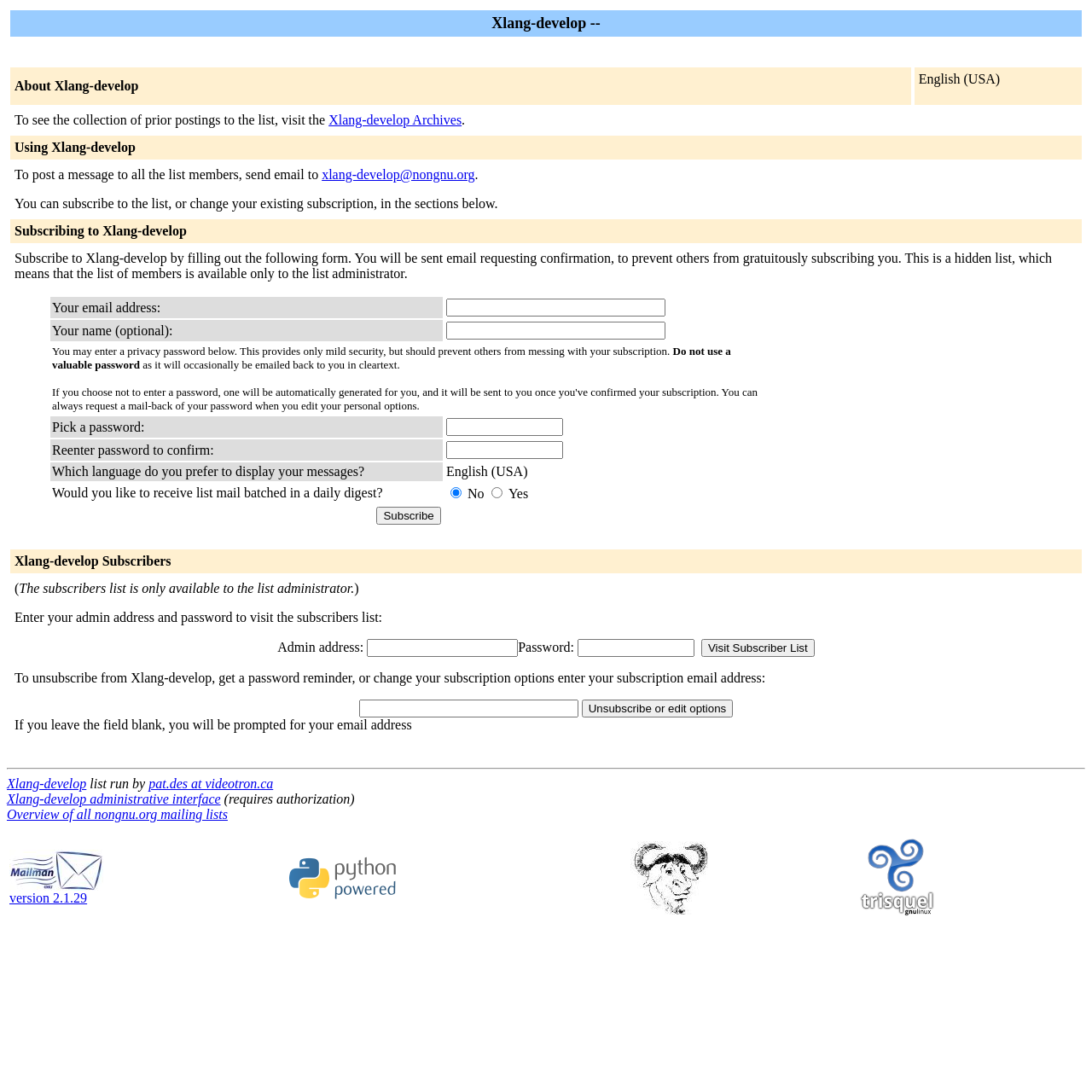Please answer the following question as detailed as possible based on the image: 
How can I unsubscribe from Xlang-develop?

To unsubscribe from Xlang-develop, users need to enter their subscription email address in the field provided, and then click the 'Unsubscribe or edit options' button.